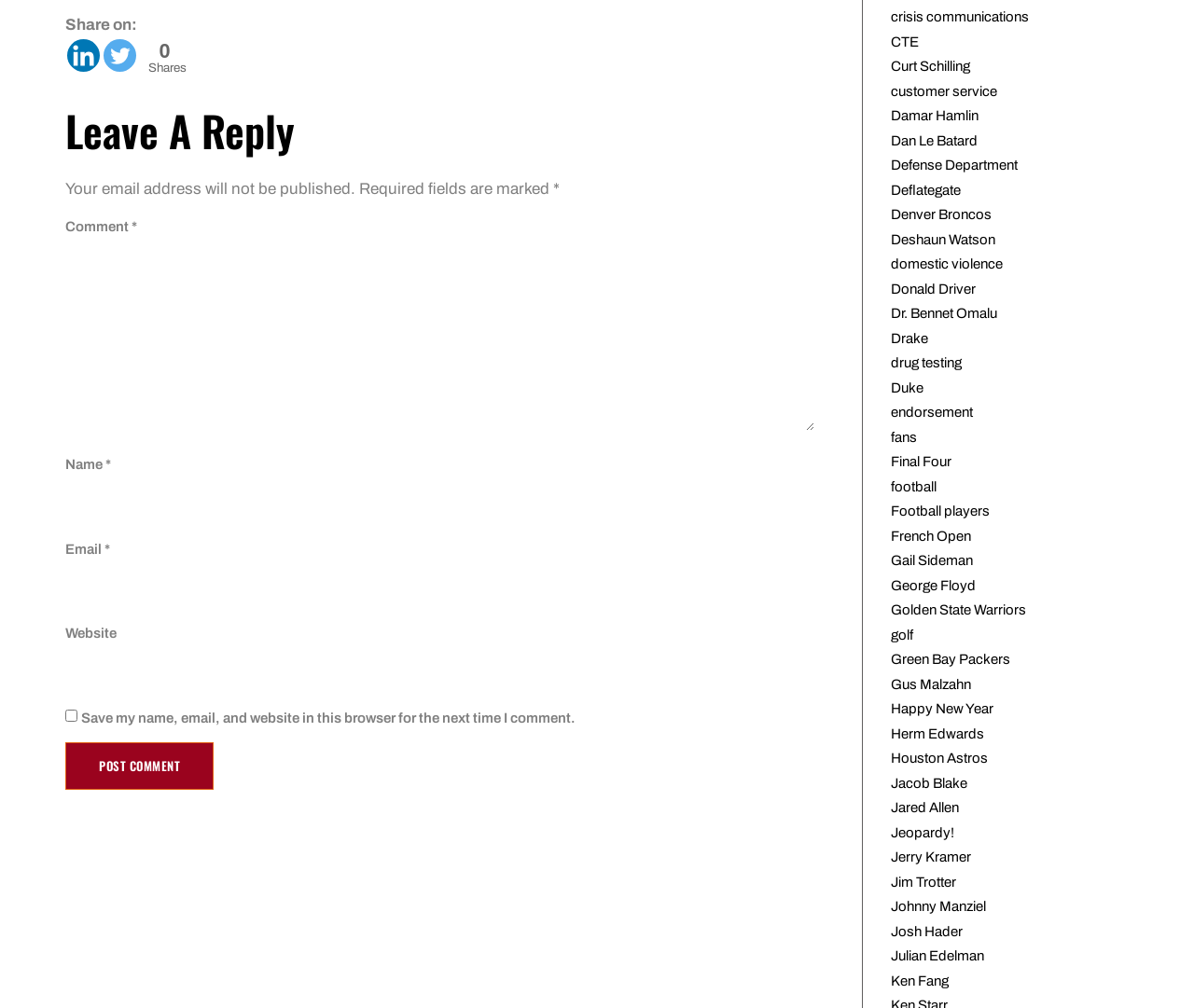Please determine the bounding box coordinates of the element's region to click for the following instruction: "Leave a reply".

[0.055, 0.103, 0.683, 0.161]